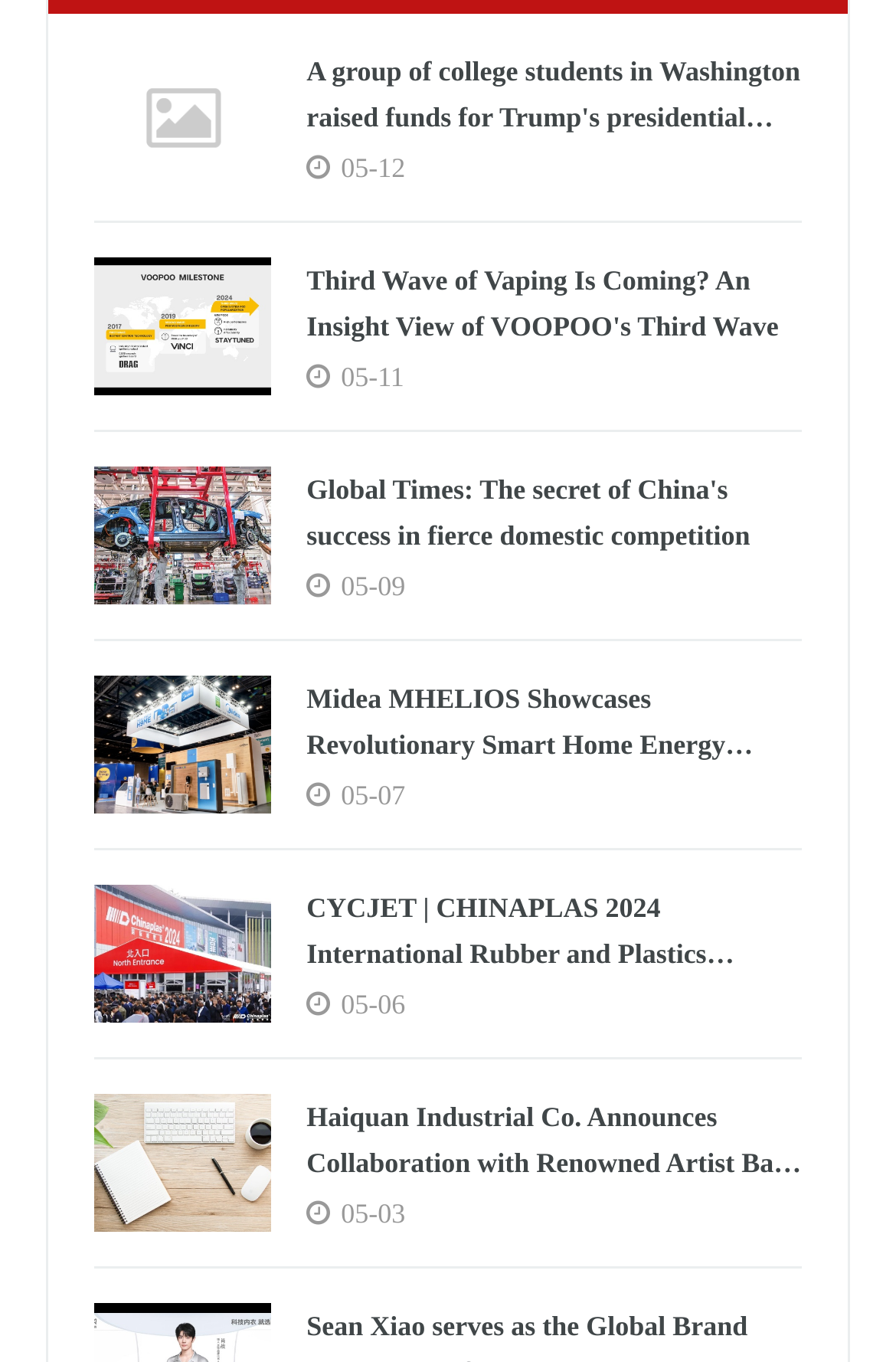Please reply to the following question with a single word or a short phrase:
What is the company mentioned in the fourth news article?

CYCJET